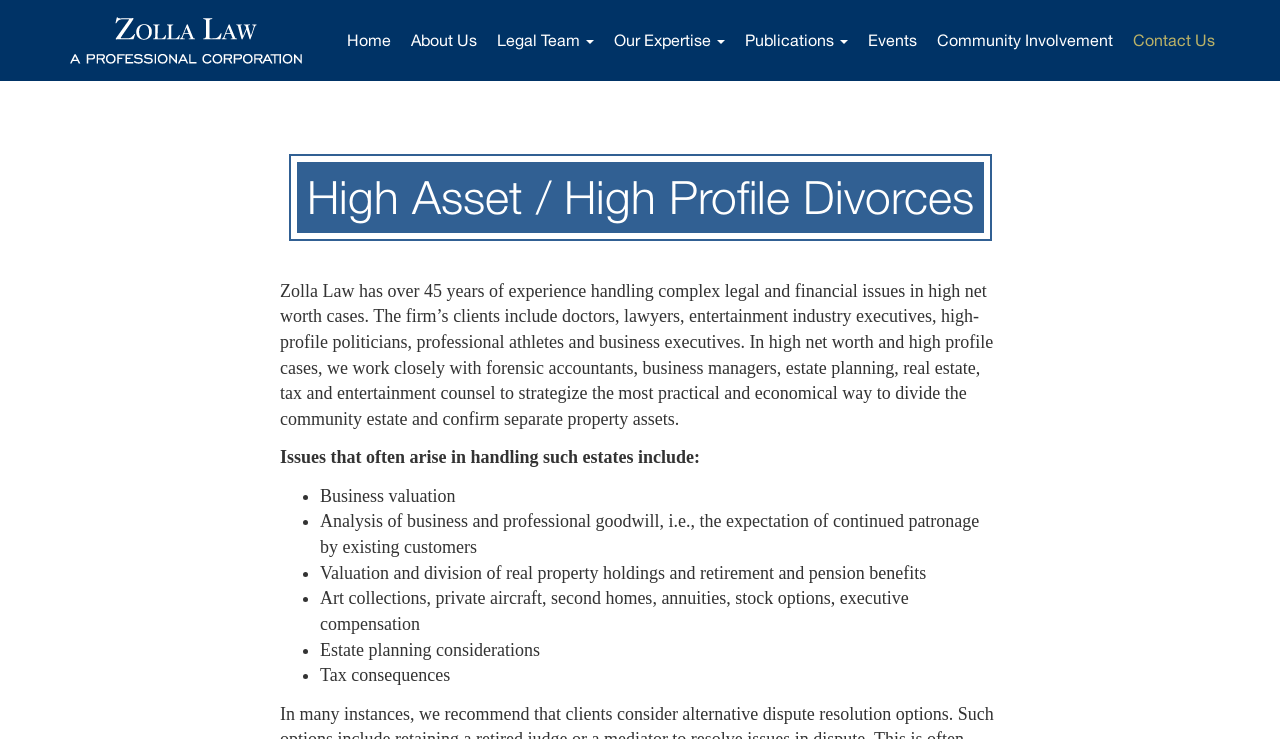Identify the bounding box coordinates for the region to click in order to carry out this instruction: "Click on the 'Home' link". Provide the coordinates using four float numbers between 0 and 1, formatted as [left, top, right, bottom].

[0.263, 0.0, 0.313, 0.11]